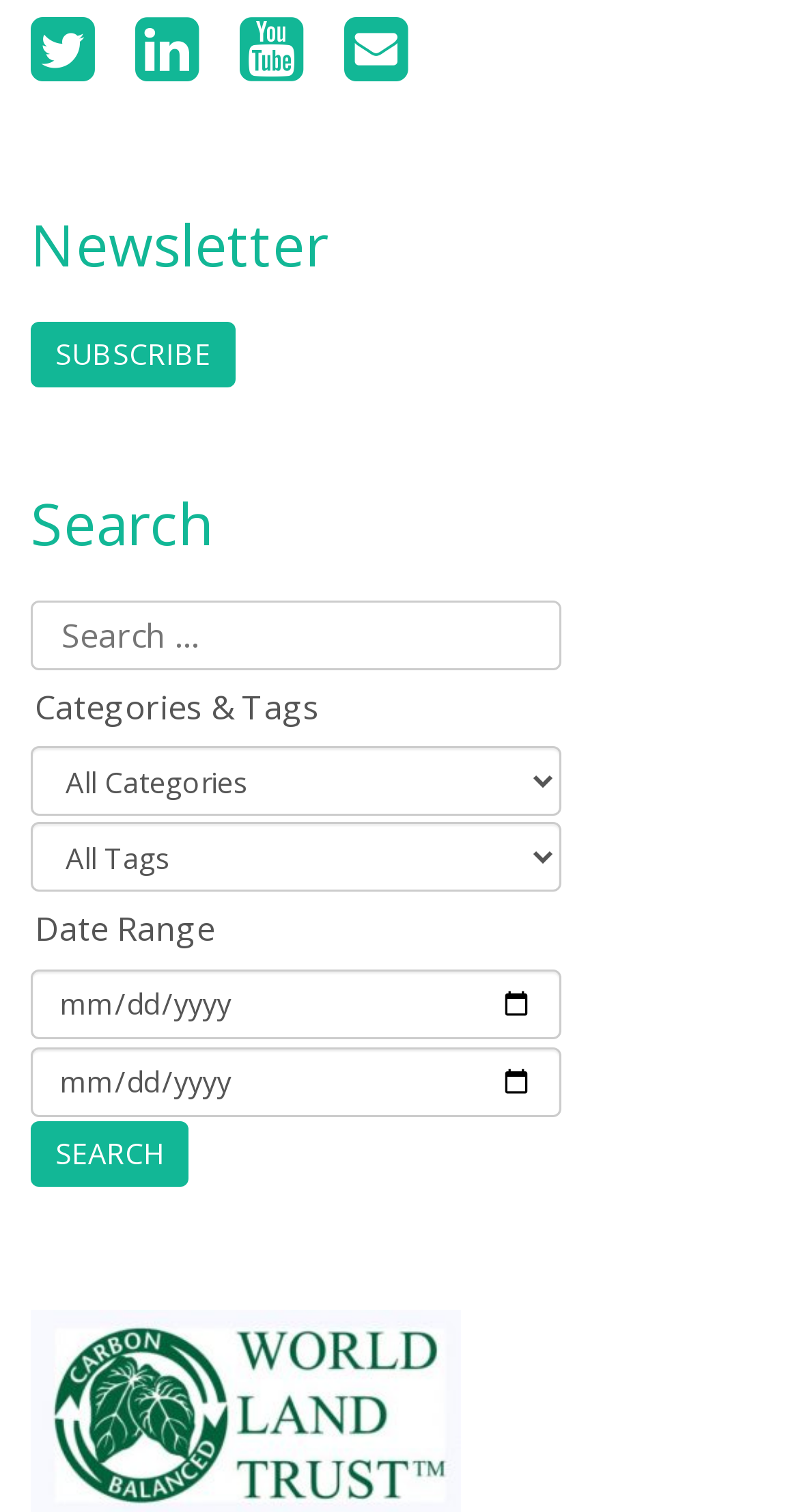Specify the bounding box coordinates of the element's area that should be clicked to execute the given instruction: "Choose a date range". The coordinates should be four float numbers between 0 and 1, i.e., [left, top, right, bottom].

[0.038, 0.641, 0.703, 0.687]